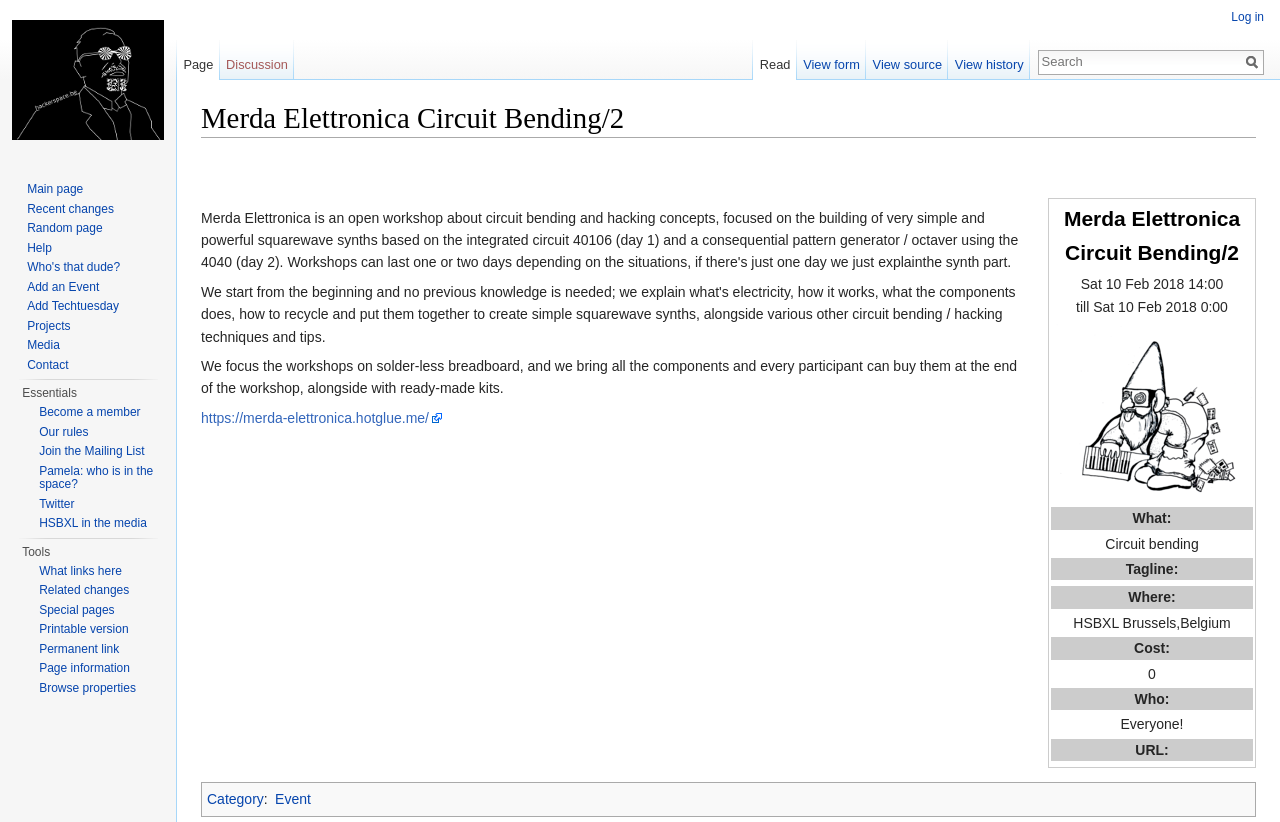Extract the primary header of the webpage and generate its text.

Merda Elettronica Circuit Bending/2